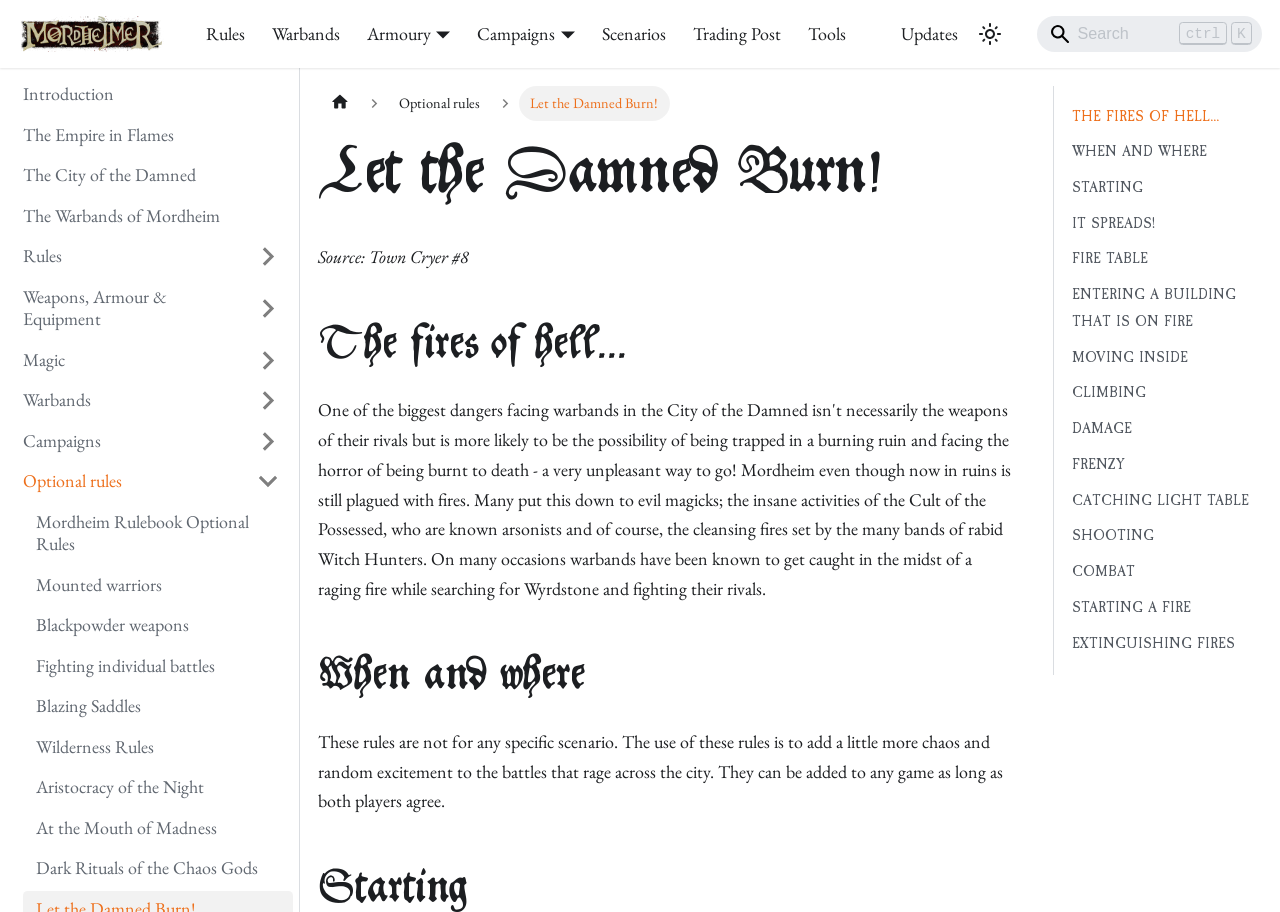Based on the image, provide a detailed response to the question:
What is the text of the first link in the sidebar?

I looked at the sidebar links and found that the first link has the text 'Introduction', which is located at the top of the sidebar.